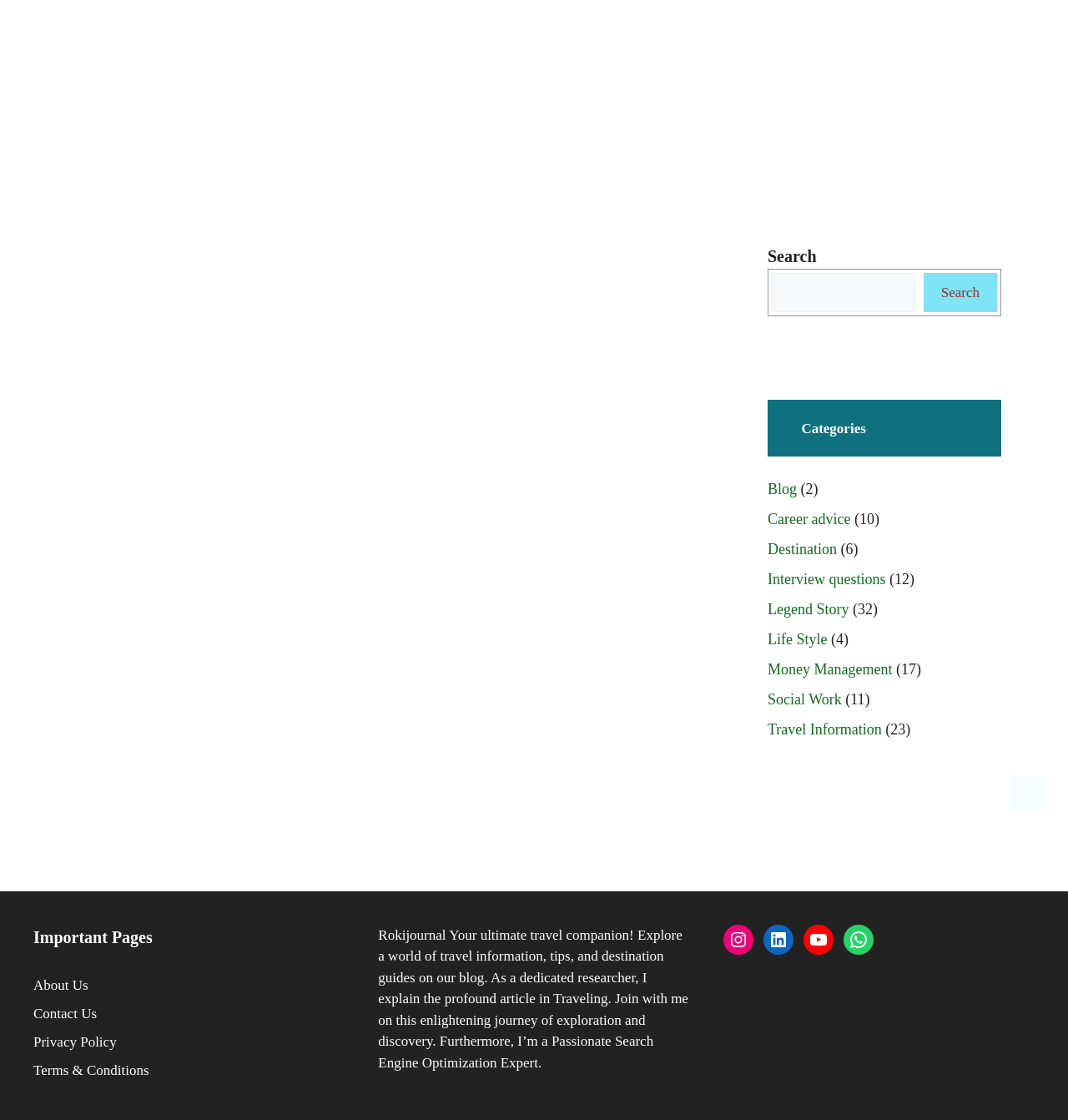Determine the bounding box coordinates for the HTML element described here: "Interview questions".

[0.719, 0.51, 0.829, 0.524]